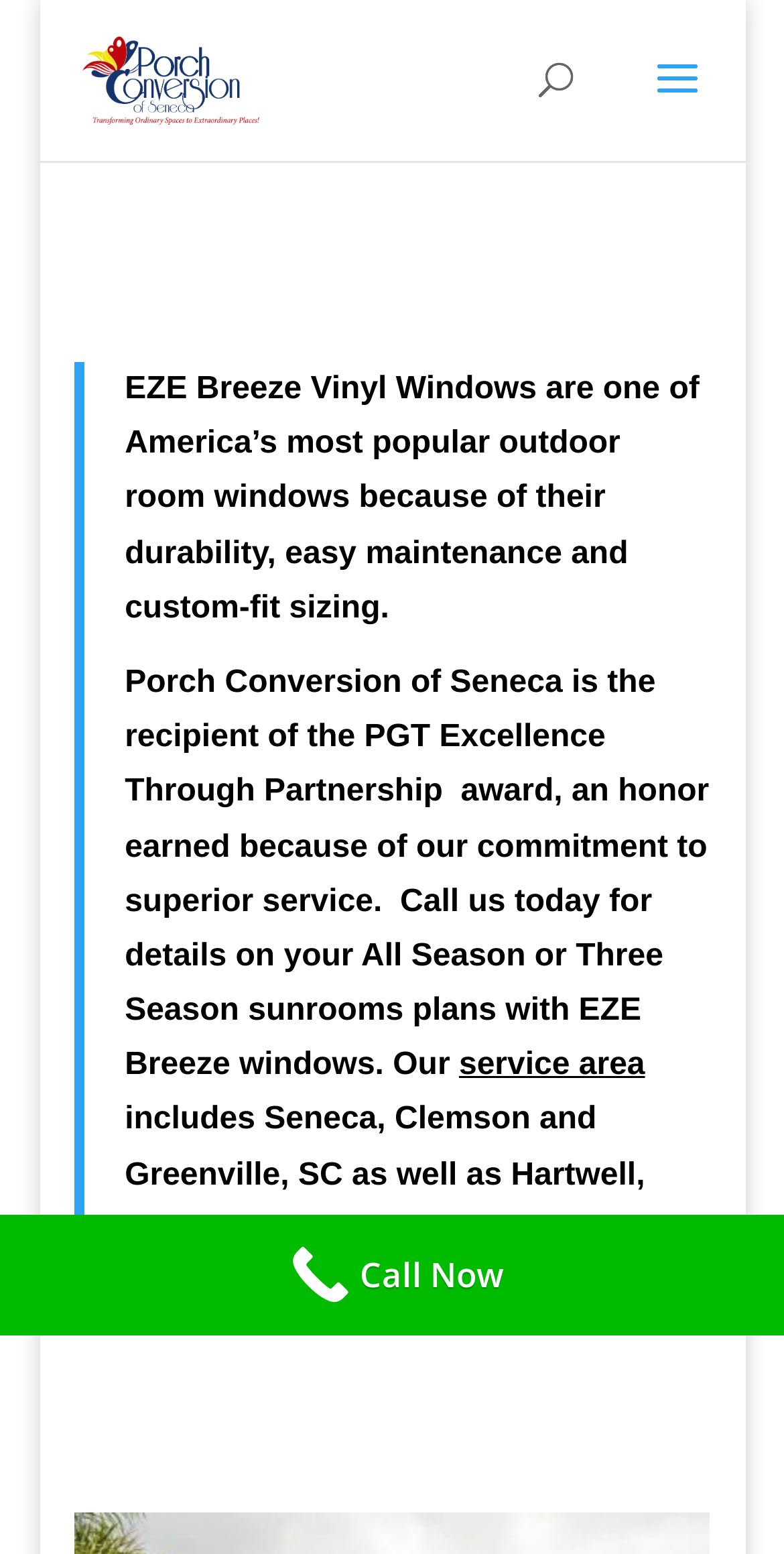Please provide the bounding box coordinates in the format (top-left x, top-left y, bottom-right x, bottom-right y). Remember, all values are floating point numbers between 0 and 1. What is the bounding box coordinate of the region described as: alt="Porch Conversion of Seneca"

[0.105, 0.037, 0.33, 0.062]